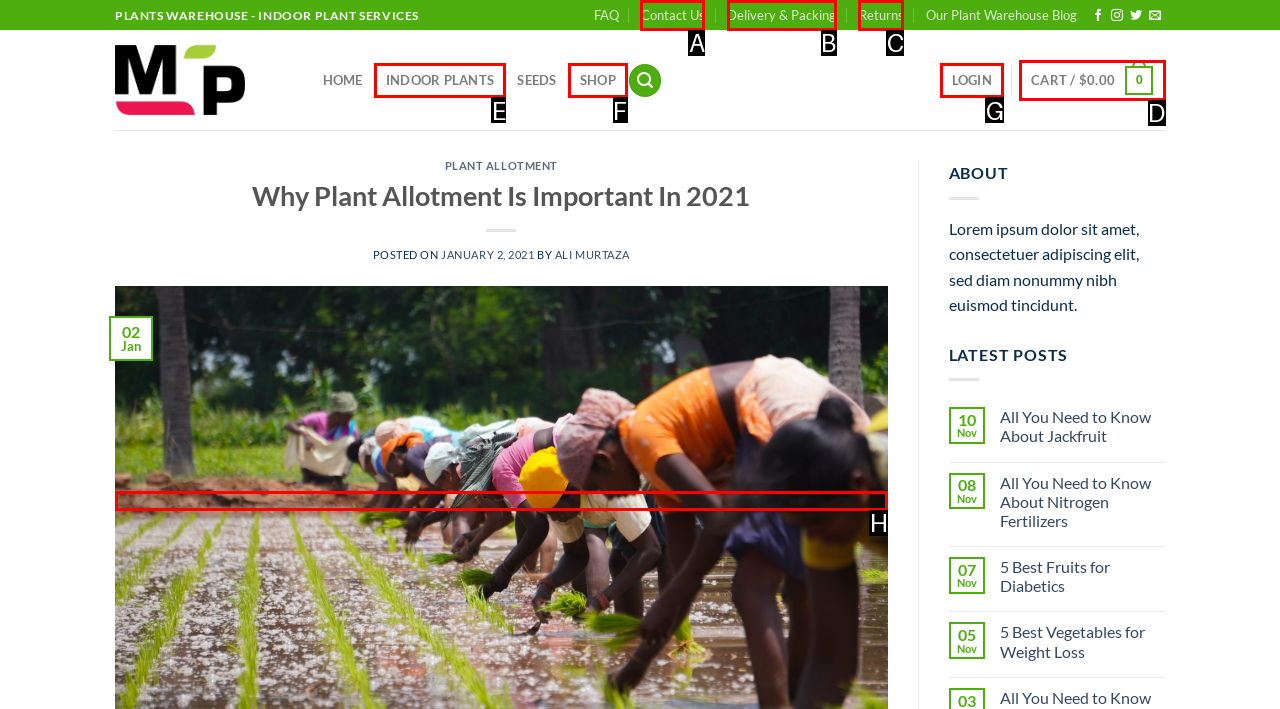Select the option that fits this description: parent_node: 02
Answer with the corresponding letter directly.

H